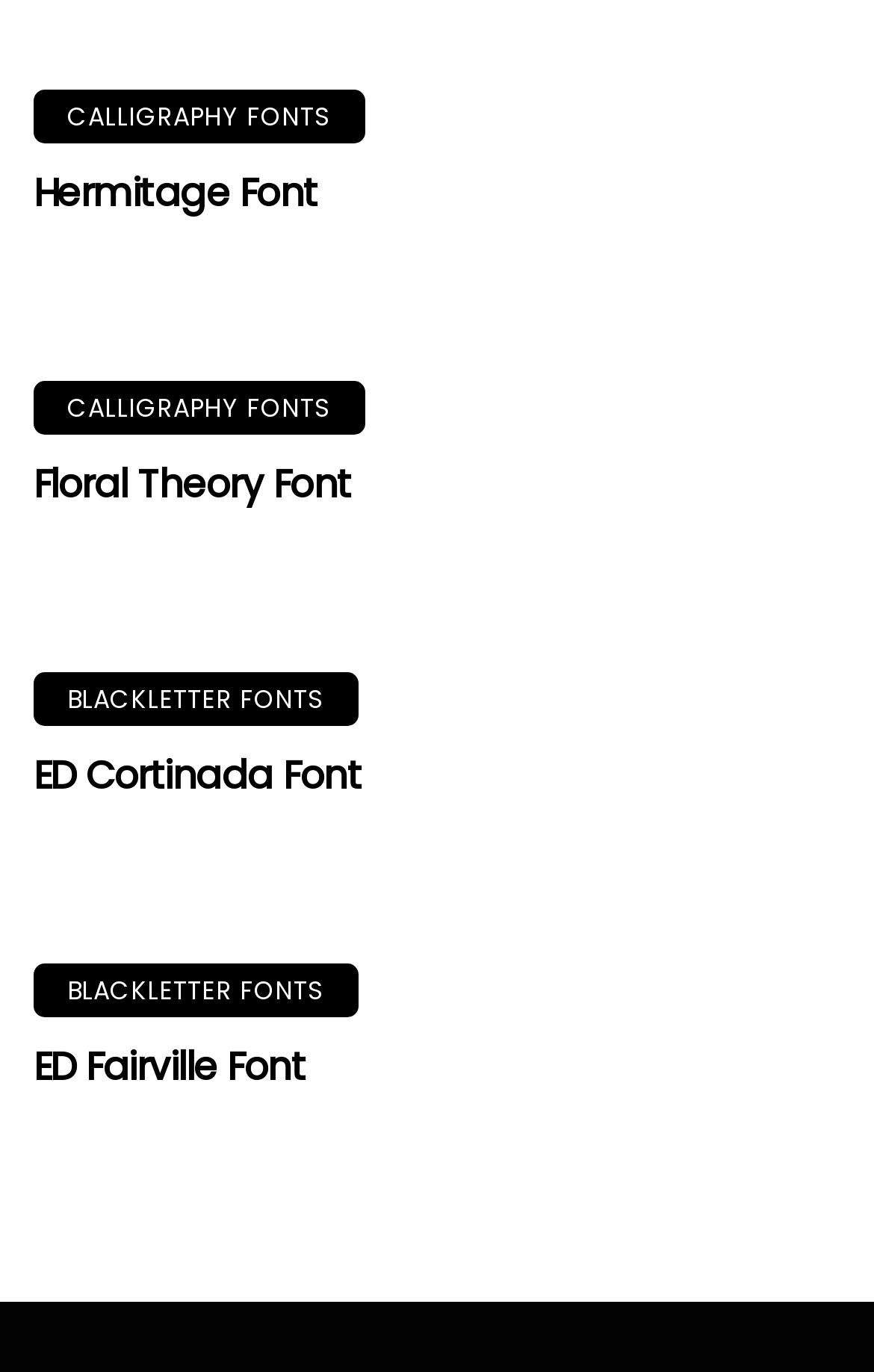Answer the question below with a single word or a brief phrase: 
What type of font is Hermitage?

Calligraphy